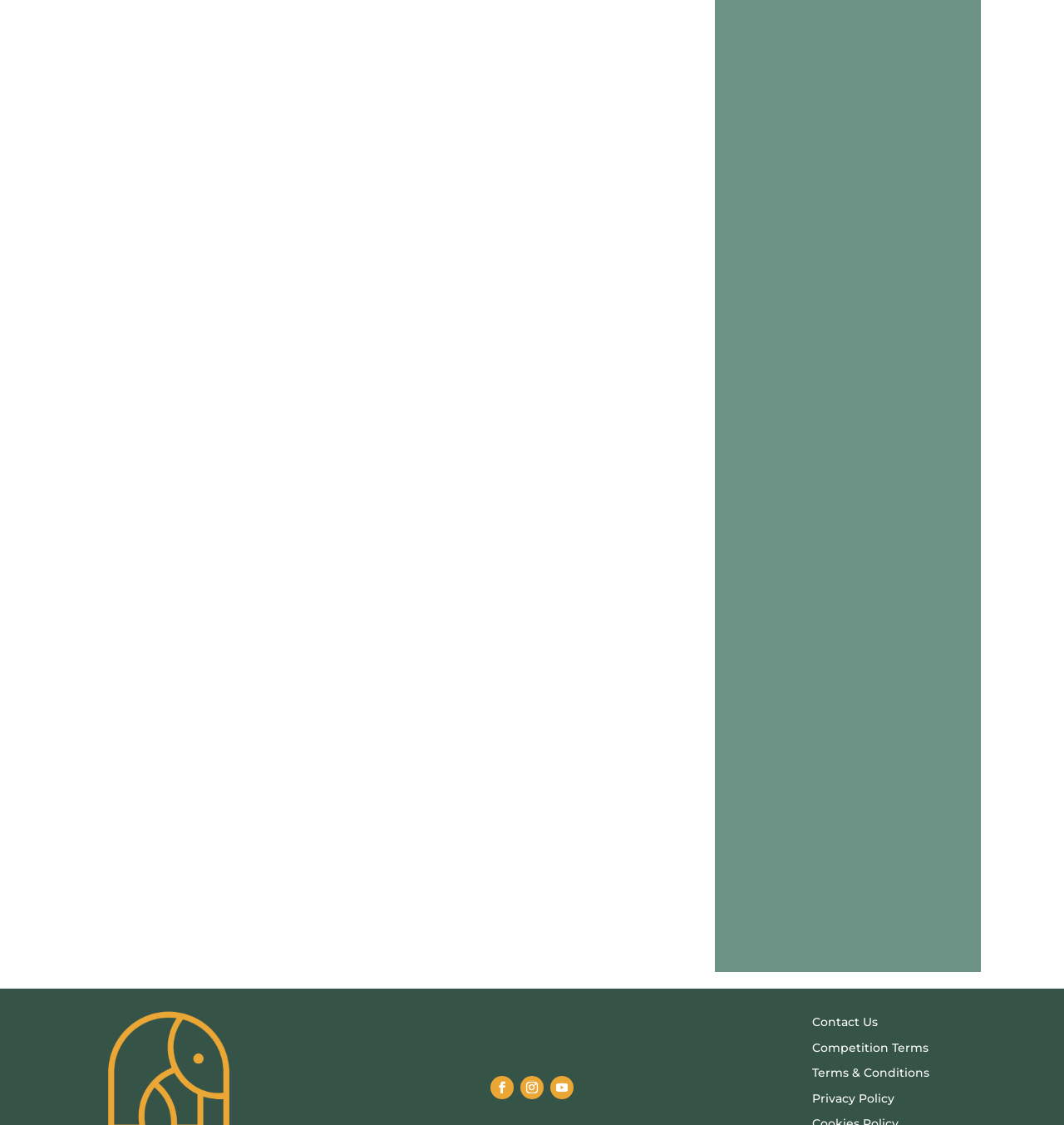Can you show the bounding box coordinates of the region to click on to complete the task described in the instruction: "Click on the link to the parenting expert"?

[0.094, 0.286, 0.182, 0.298]